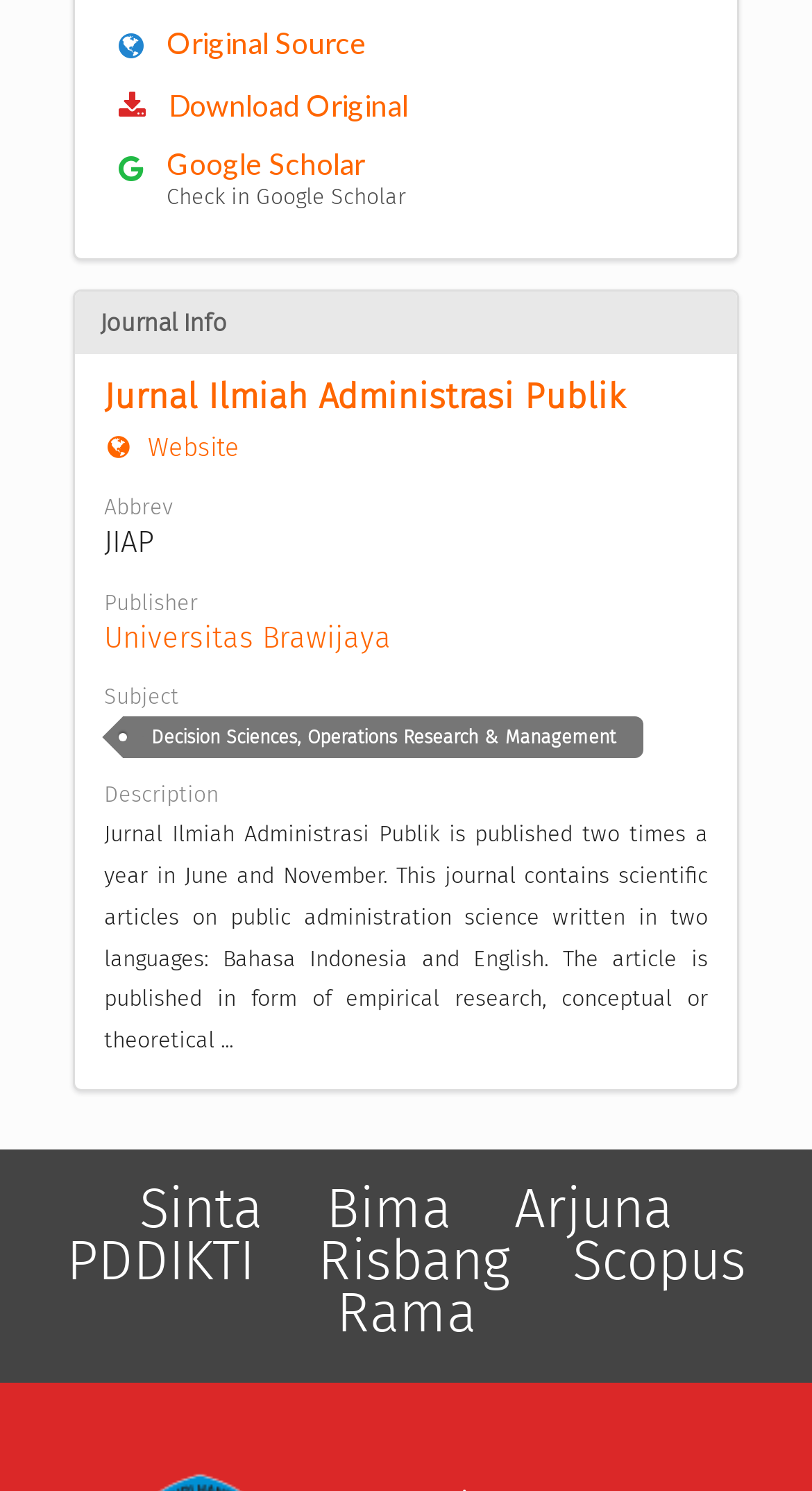Please determine the bounding box coordinates for the element that should be clicked to follow these instructions: "Check the original source".

[0.187, 0.017, 0.854, 0.042]